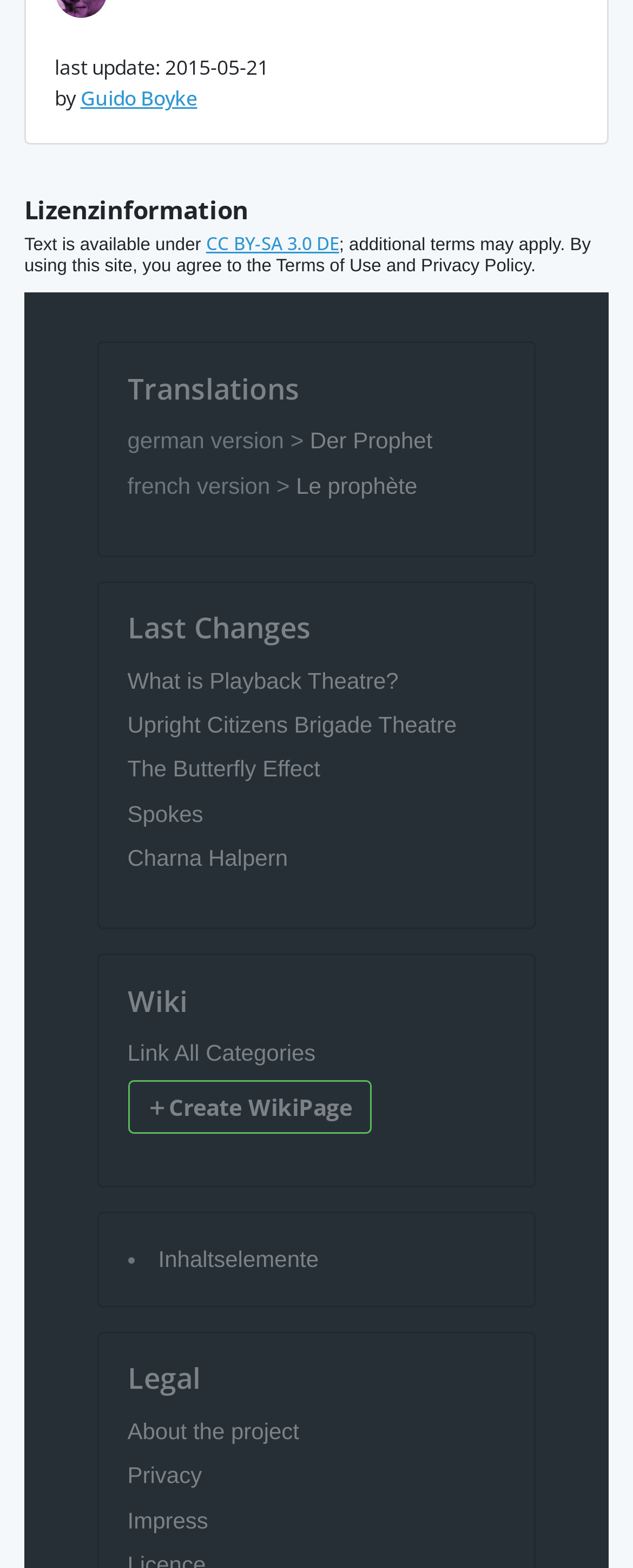Who is the author of the webpage?
Utilize the information in the image to give a detailed answer to the question.

The author of the webpage is mentioned in the static text 'by' followed by a link 'Guido Boyke' at the top of the page.